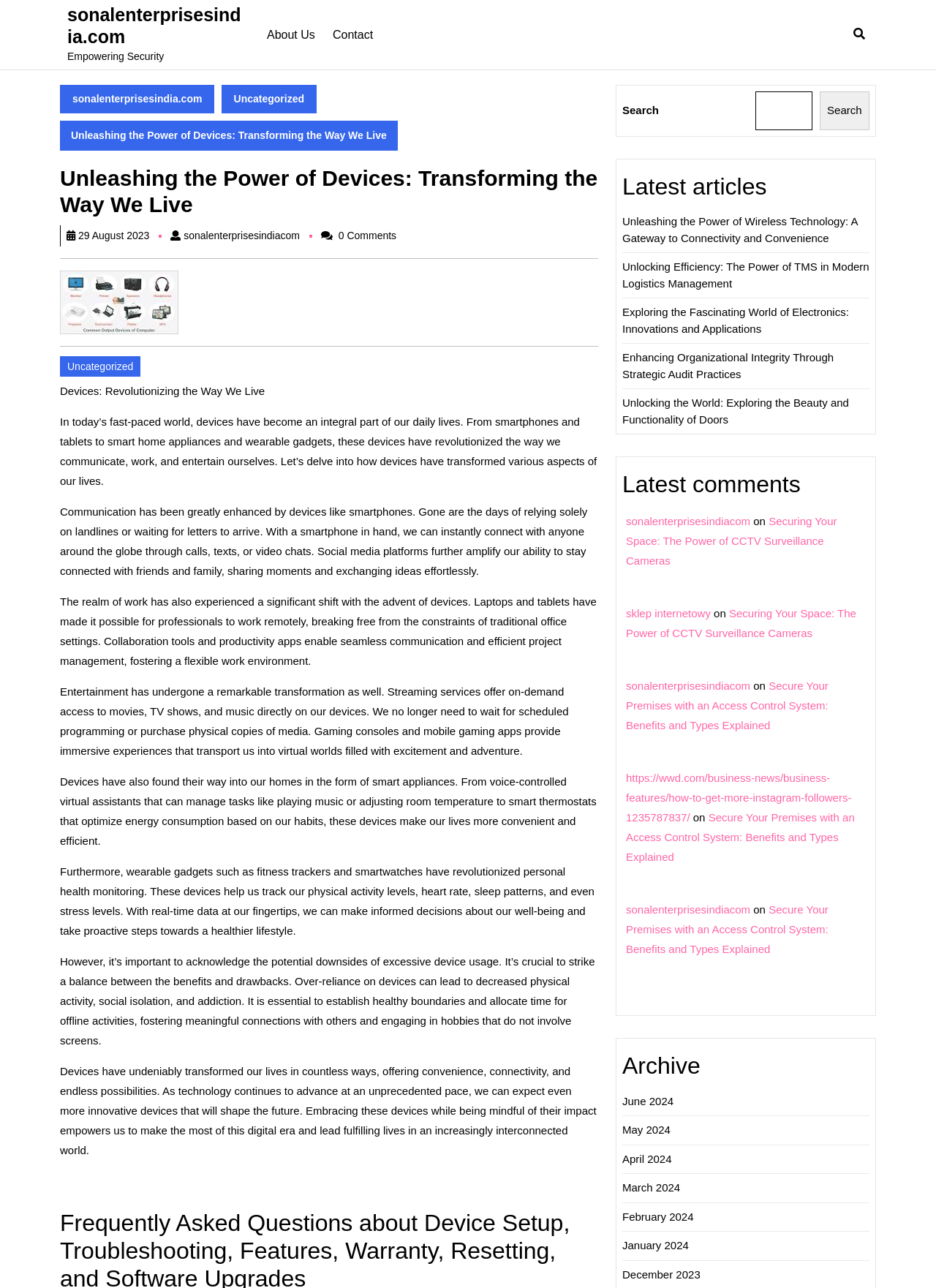Select the bounding box coordinates of the element I need to click to carry out the following instruction: "Click on the 'About Us' link".

[0.285, 0.008, 0.337, 0.046]